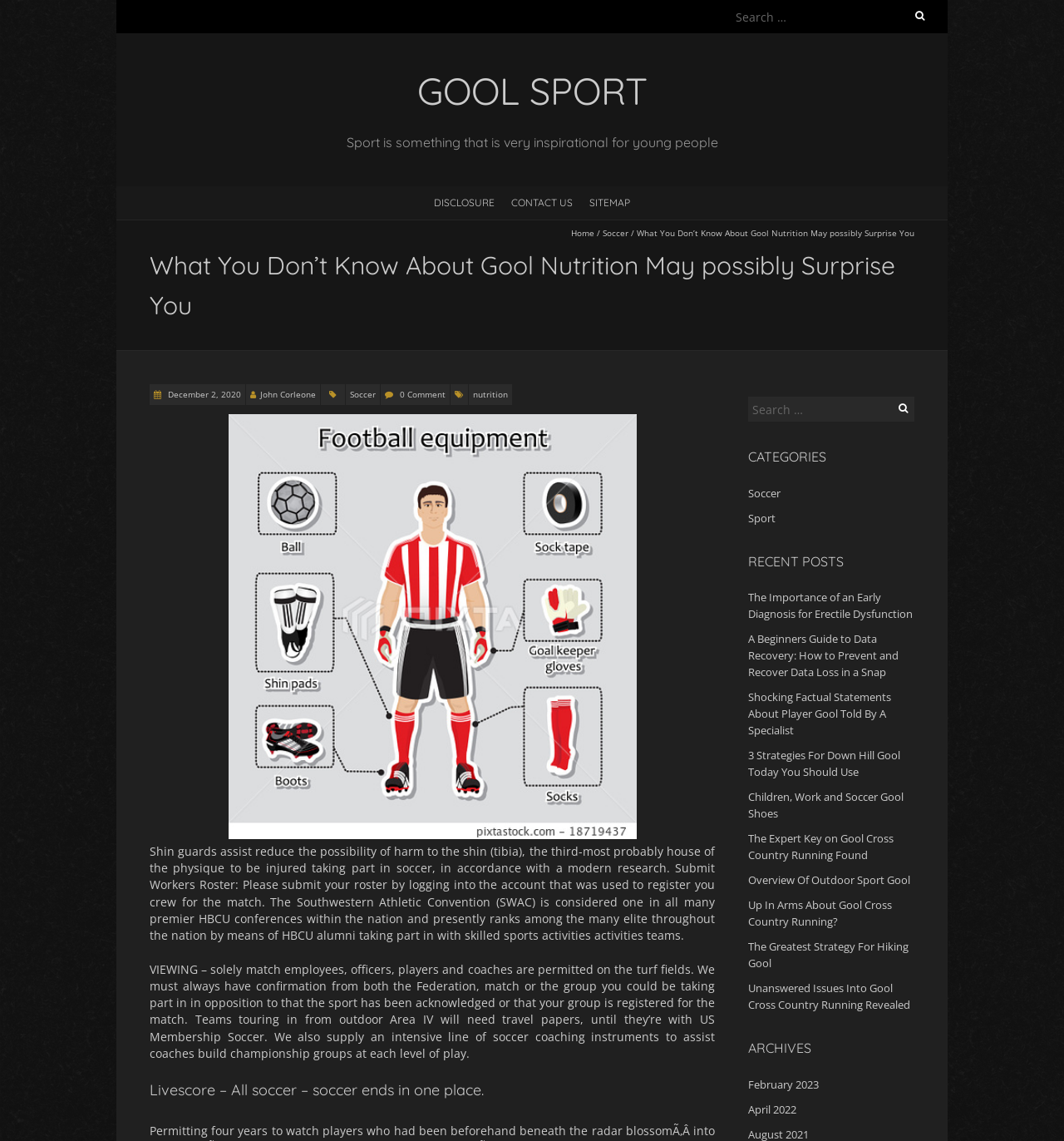Please specify the bounding box coordinates of the element that should be clicked to execute the given instruction: 'Visit GOOL SPORT homepage'. Ensure the coordinates are four float numbers between 0 and 1, expressed as [left, top, right, bottom].

[0.141, 0.058, 0.859, 0.101]